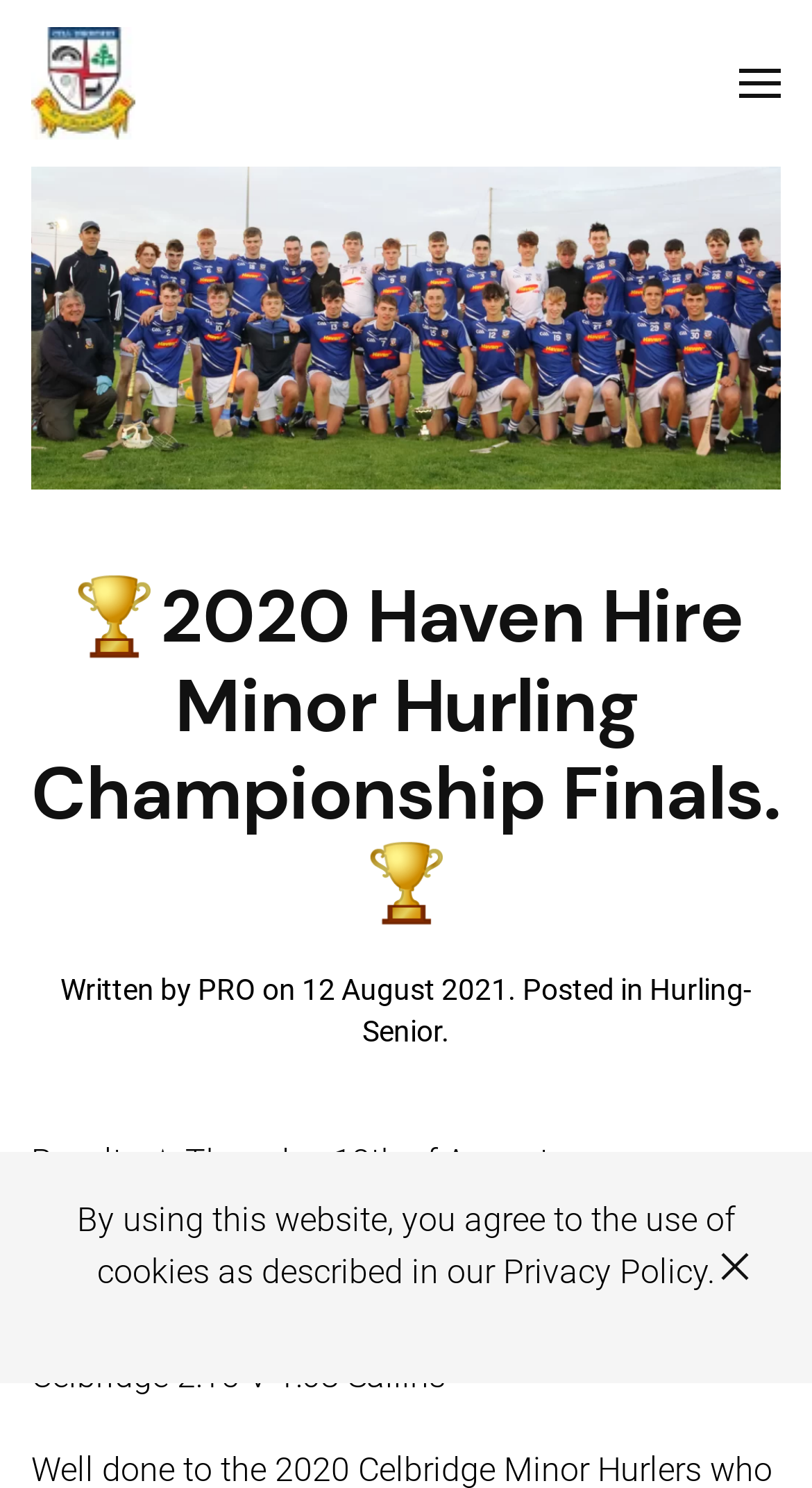Generate a comprehensive caption for the webpage you are viewing.

The webpage is about Celbridge GAA, a Gaelic Athletic Association club. At the top left, there is a link to the Celbridge GAA Club with a corresponding image. On the top right, there is another link with an image. Below these links, there is a large heading that reads "2020 Haven Hire Minor Hurling Championship Finals." 

Under the heading, there is a section with text "Written by PRO on" followed by a timestamp "12 August 2021". Next to this section, there is a link to "Hurling-Senior". 

Further down, there are three paragraphs of text. The first paragraph reads "Results ★ Thursday 12th of August". The second paragraph reads "2020 Haven Hire Minor Hurling Championship Finals." The third paragraph provides details about the event, including the venue "Manguard Plus Hawkfield Pitch 2" and the match schedule "Celbridge 2:15 V 1:08 Sallins". 

At the bottom of the page, there is a notice about the use of cookies on the website, with a reference to the Privacy Policy. On the bottom right, there is a button with an image.